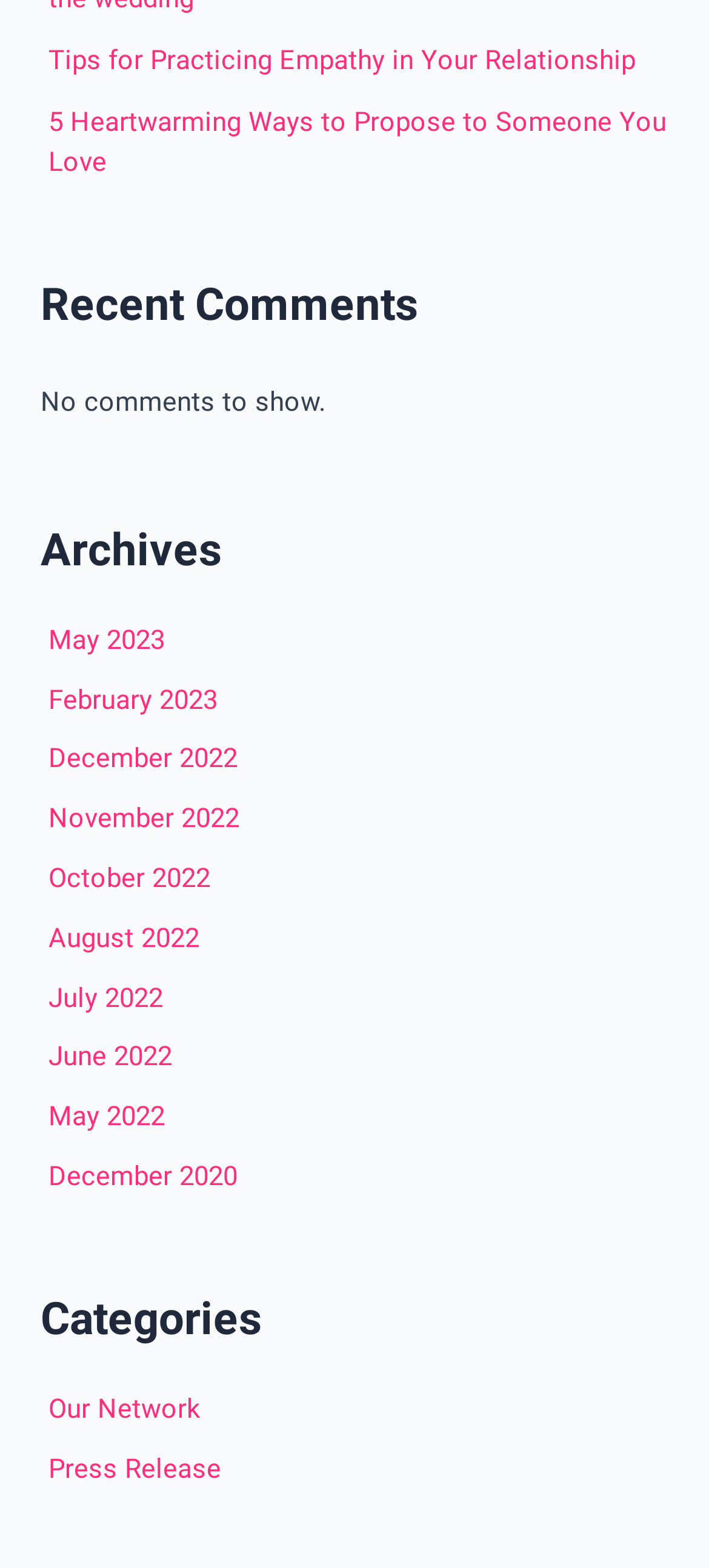Respond to the question below with a single word or phrase: What is the topic of the first link?

Empathy in relationships